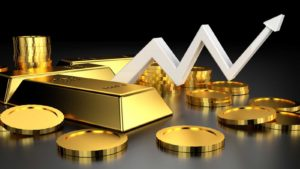Answer the following in one word or a short phrase: 
What does the upward-pointing chart symbolize?

Growth and increase in value